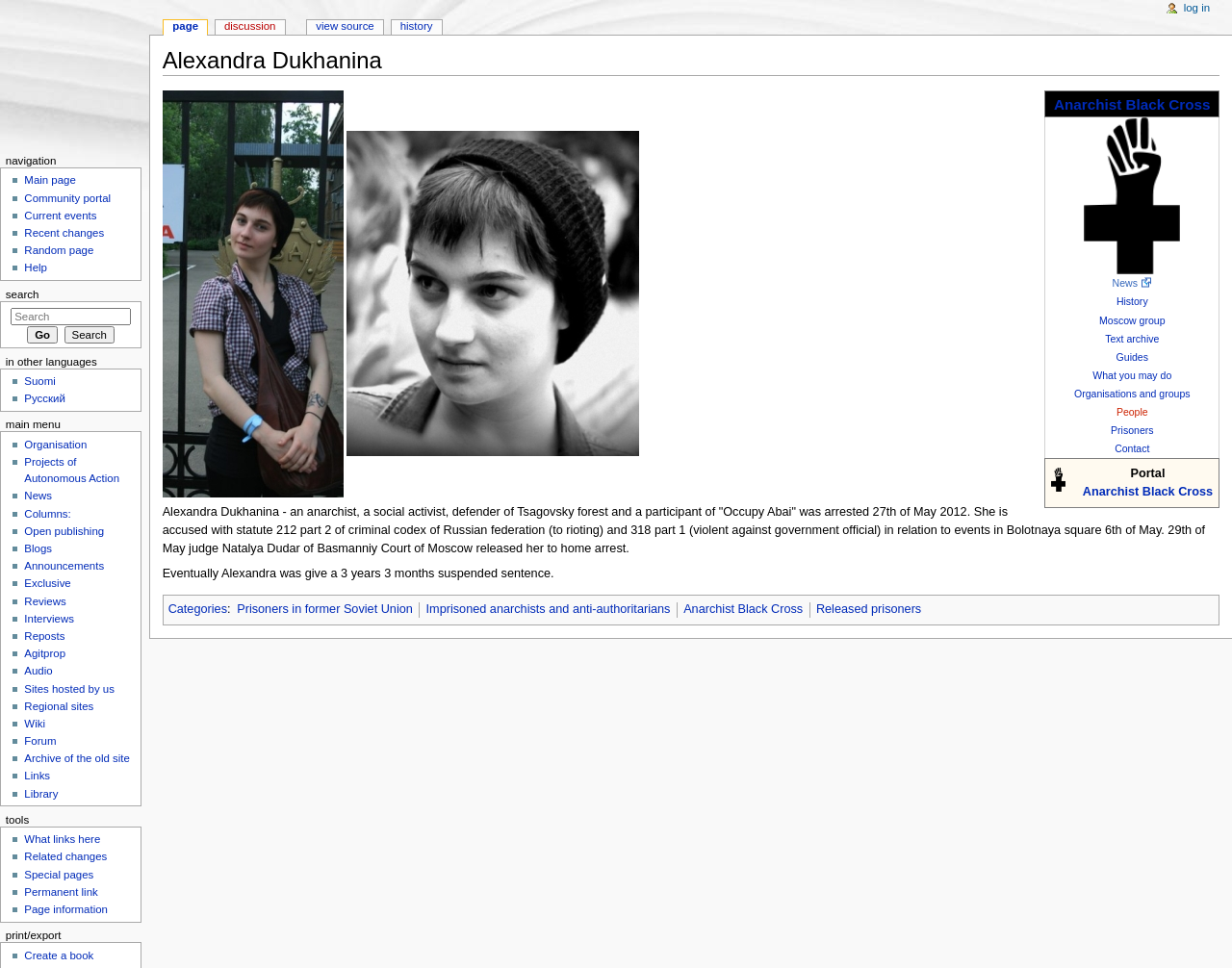Pinpoint the bounding box coordinates of the area that must be clicked to complete this instruction: "View the image of DuhaninaSasha".

[0.132, 0.296, 0.279, 0.31]